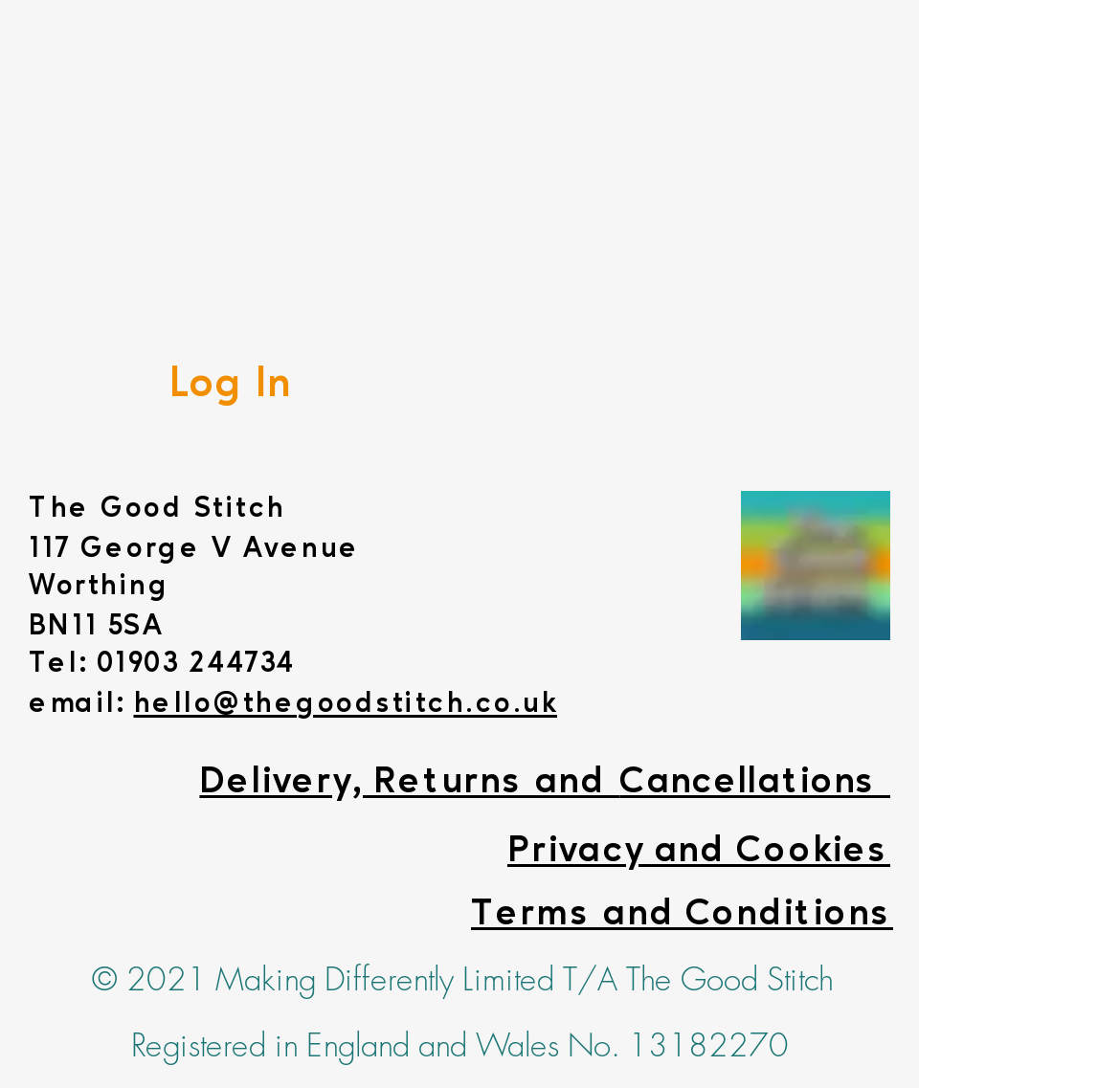Locate the bounding box coordinates of the clickable element to fulfill the following instruction: "View Training". Provide the coordinates as four float numbers between 0 and 1 in the format [left, top, right, bottom].

None